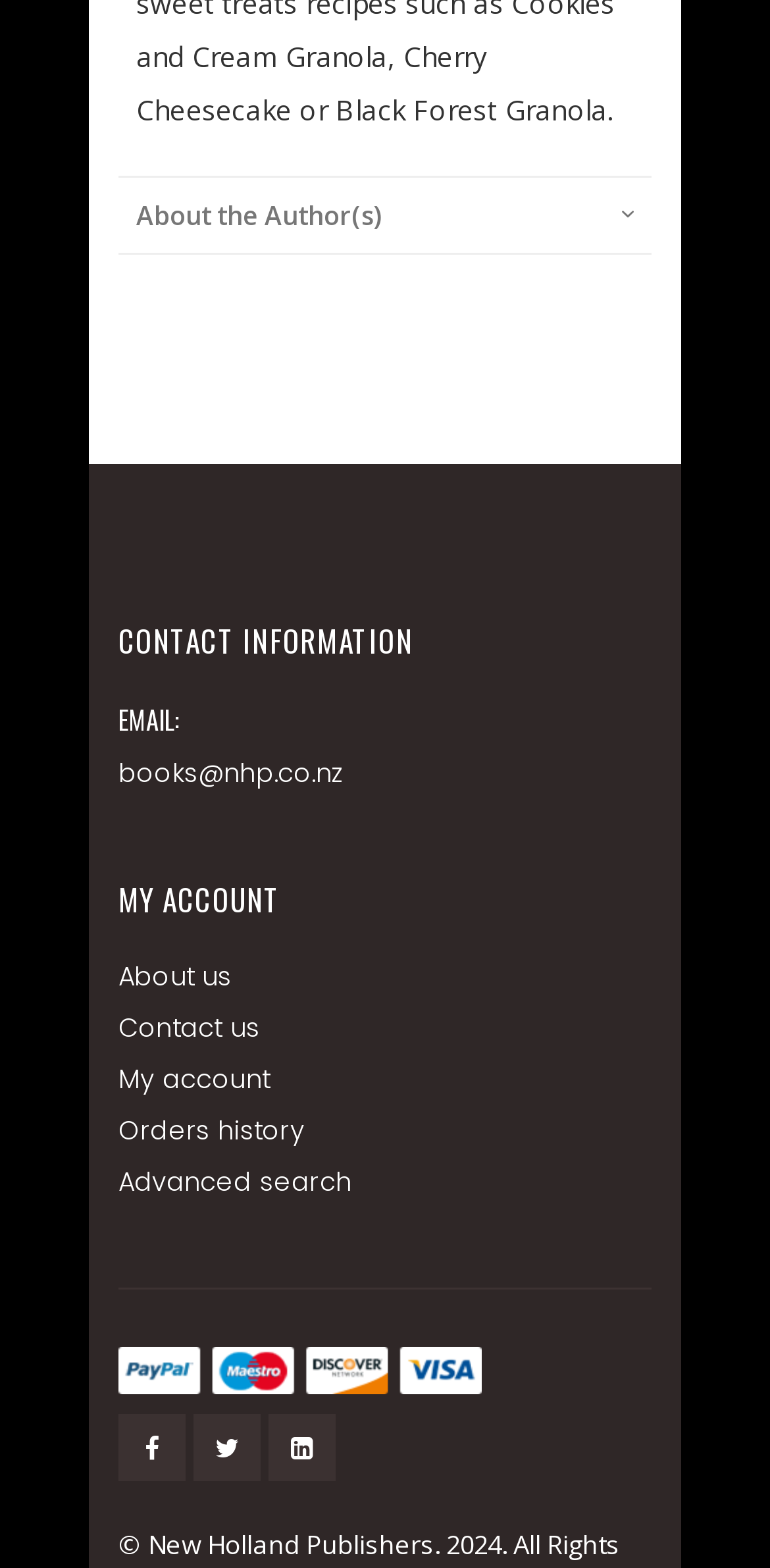Please identify the bounding box coordinates of the element's region that I should click in order to complete the following instruction: "View author information". The bounding box coordinates consist of four float numbers between 0 and 1, i.e., [left, top, right, bottom].

[0.154, 0.112, 0.846, 0.161]